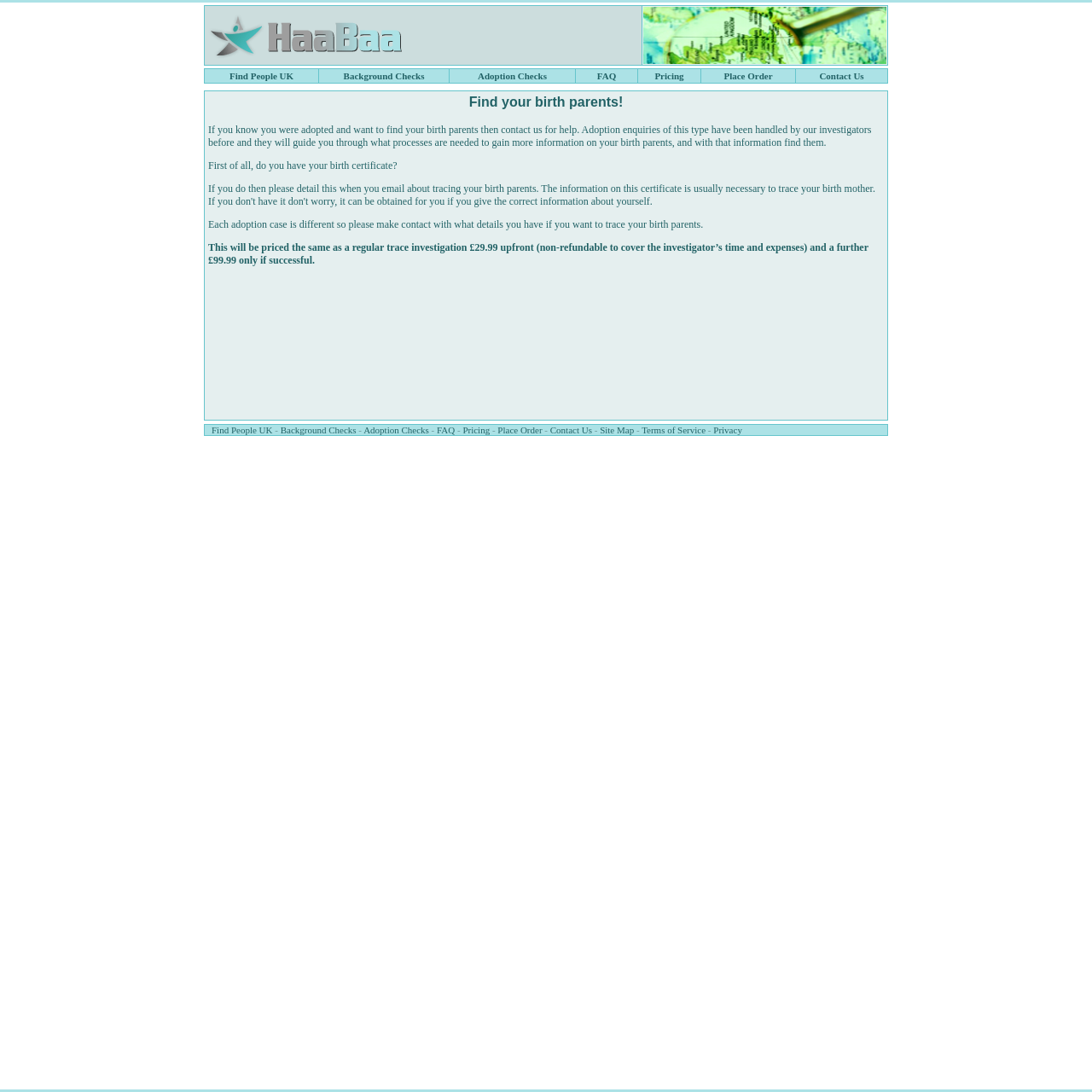From the element description: "alt="Haabaa People Finder"", extract the bounding box coordinates of the UI element. The coordinates should be expressed as four float numbers between 0 and 1, in the order [left, top, right, bottom].

[0.188, 0.048, 0.377, 0.062]